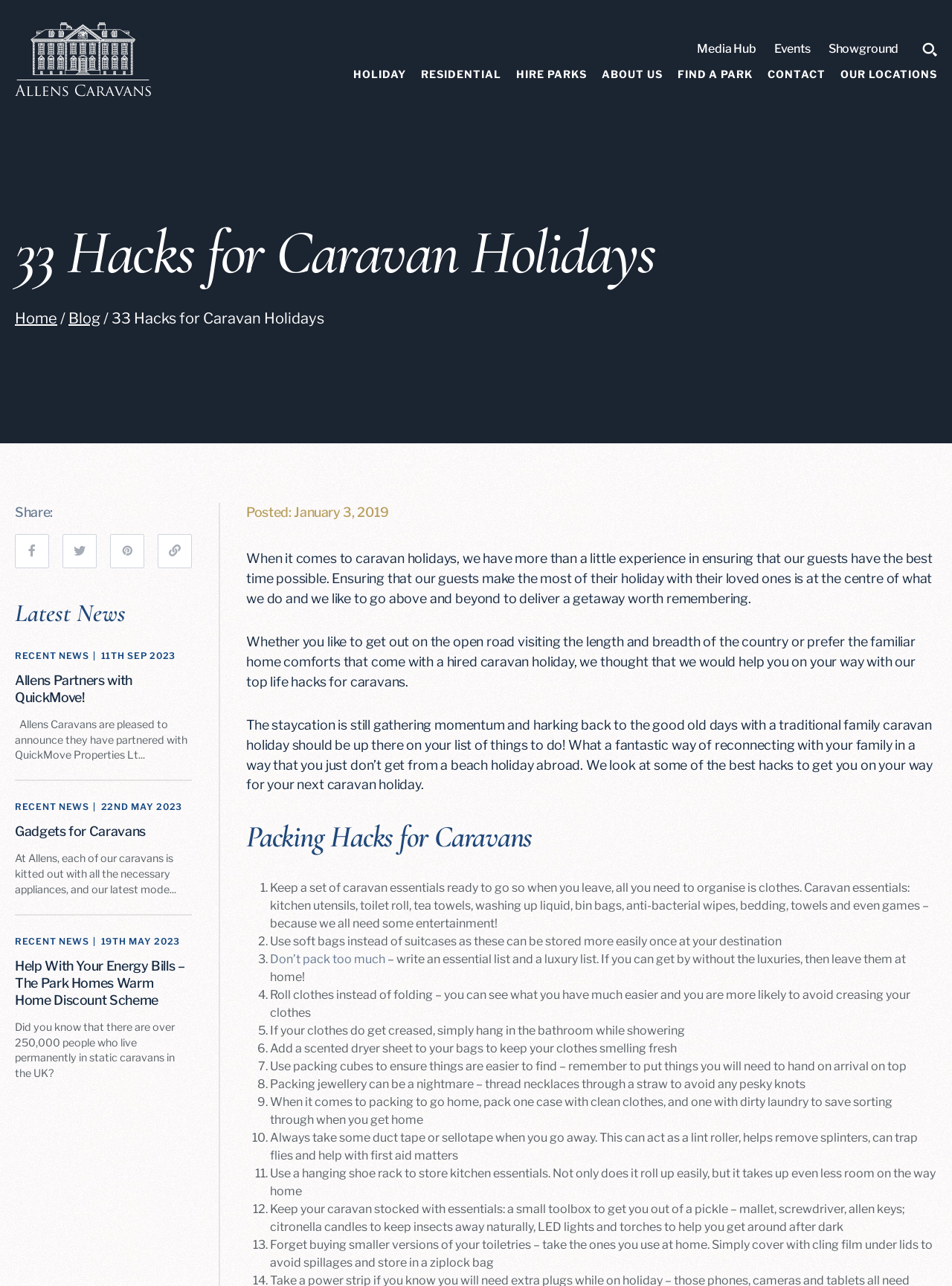Please determine the bounding box coordinates for the UI element described as: "Home".

[0.016, 0.241, 0.06, 0.255]